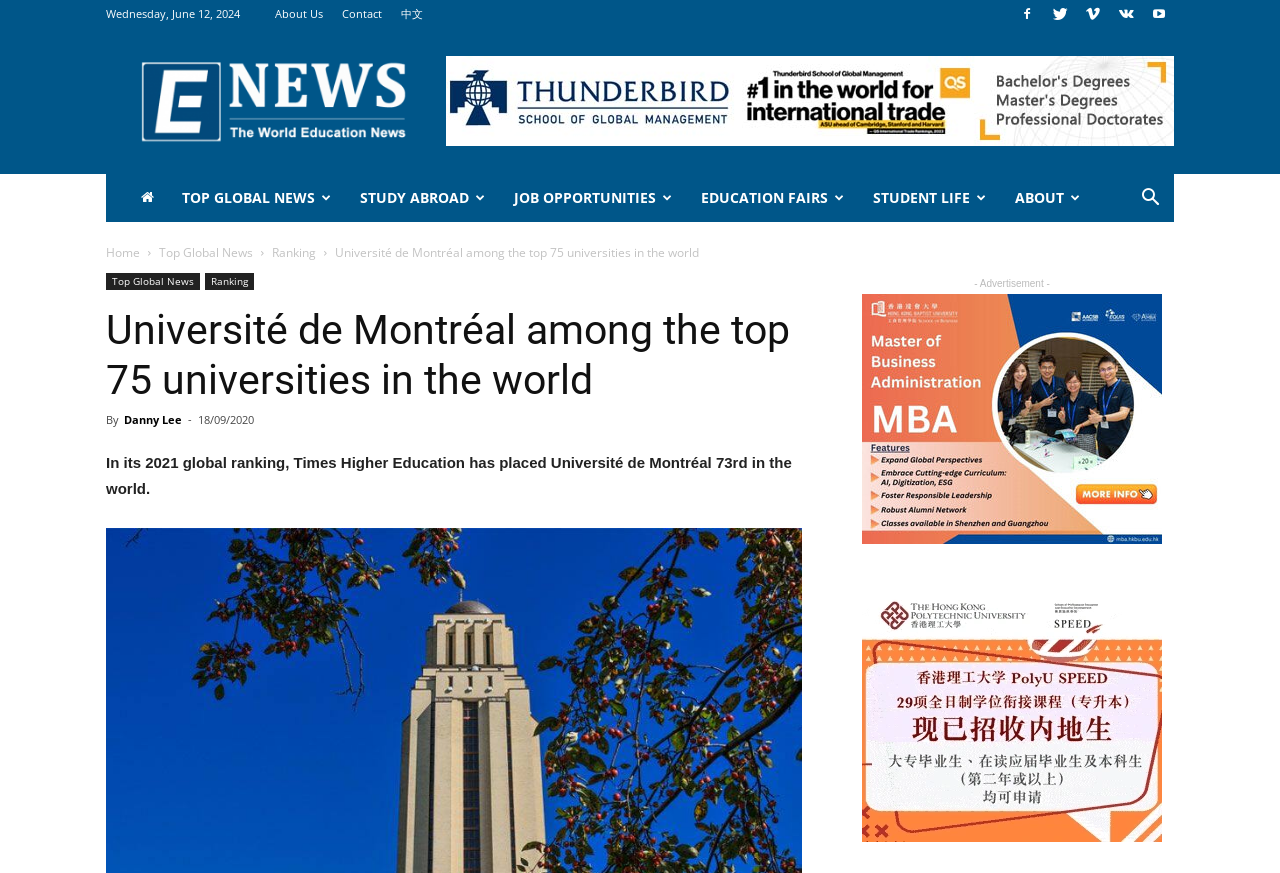From the webpage screenshot, identify the region described by title="Vimeo". Provide the bounding box coordinates as (top-left x, top-left y, bottom-right x, bottom-right y), with each value being a floating point number between 0 and 1.

[0.842, 0.0, 0.866, 0.032]